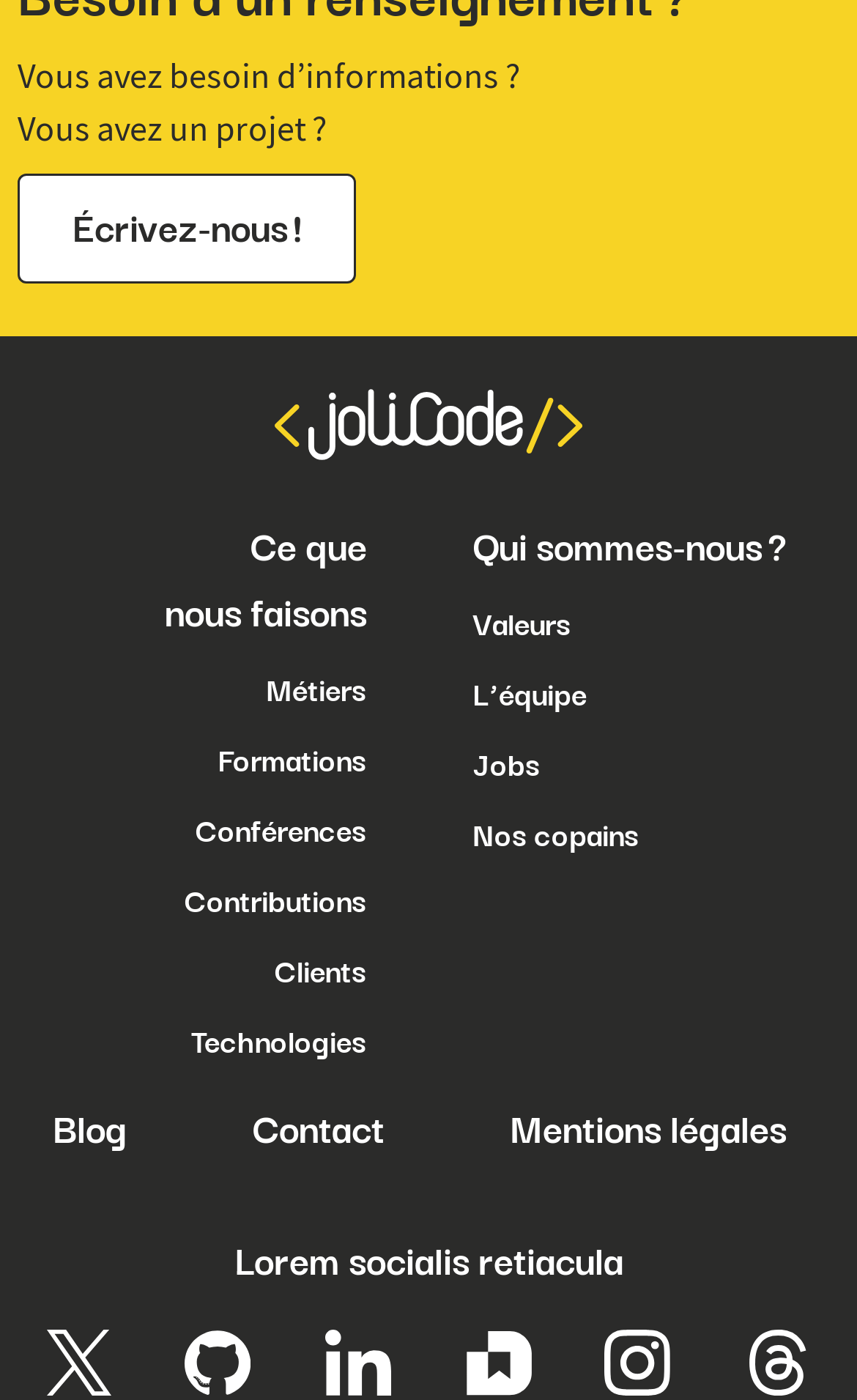Determine the bounding box coordinates of the clickable element to complete this instruction: "Follow on 'LinkedIn'". Provide the coordinates in the format of four float numbers between 0 and 1, [left, top, right, bottom].

[0.38, 0.952, 0.457, 0.984]